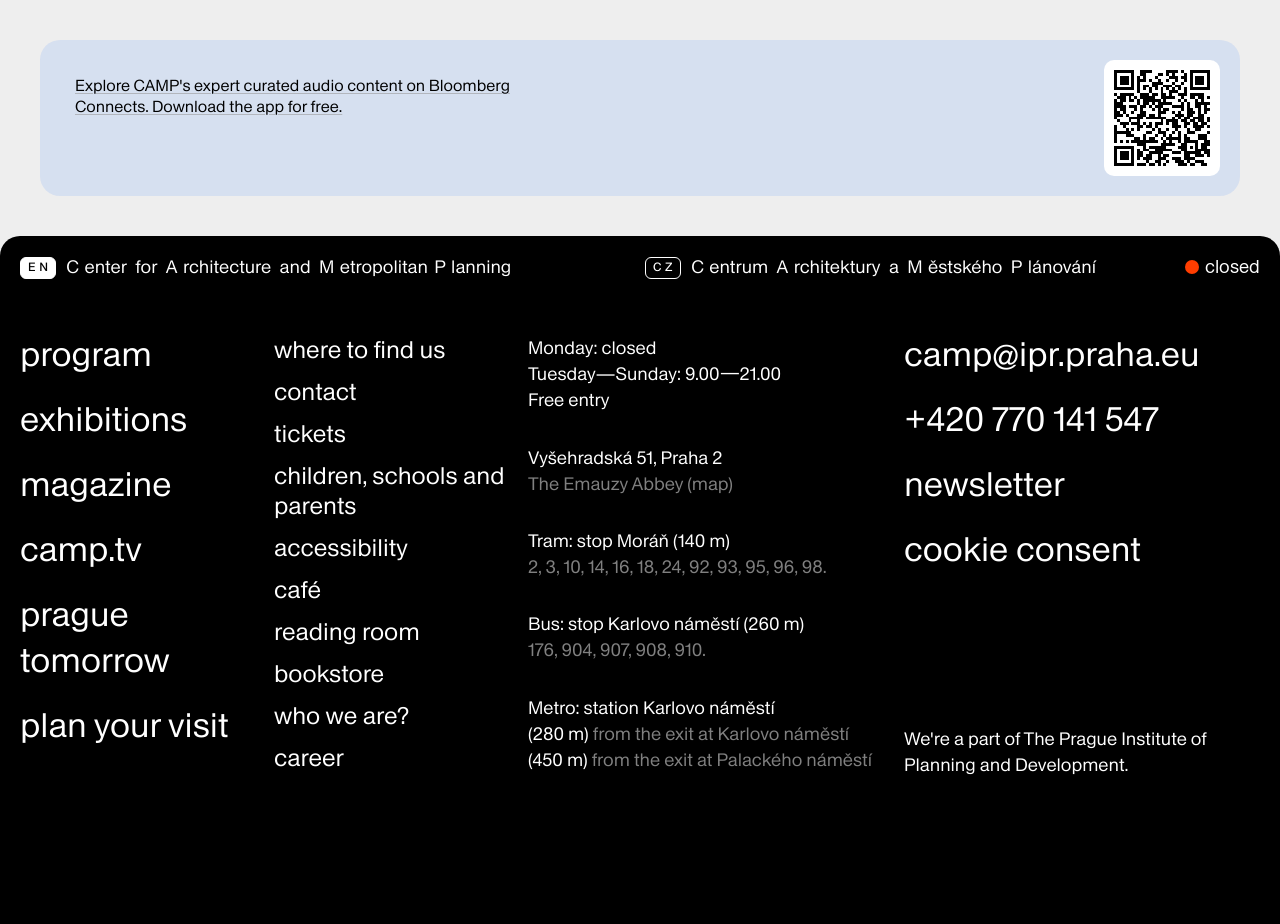What is the name of the app mentioned on the webpage?
Please provide a single word or phrase as the answer based on the screenshot.

Bloomberg Connects